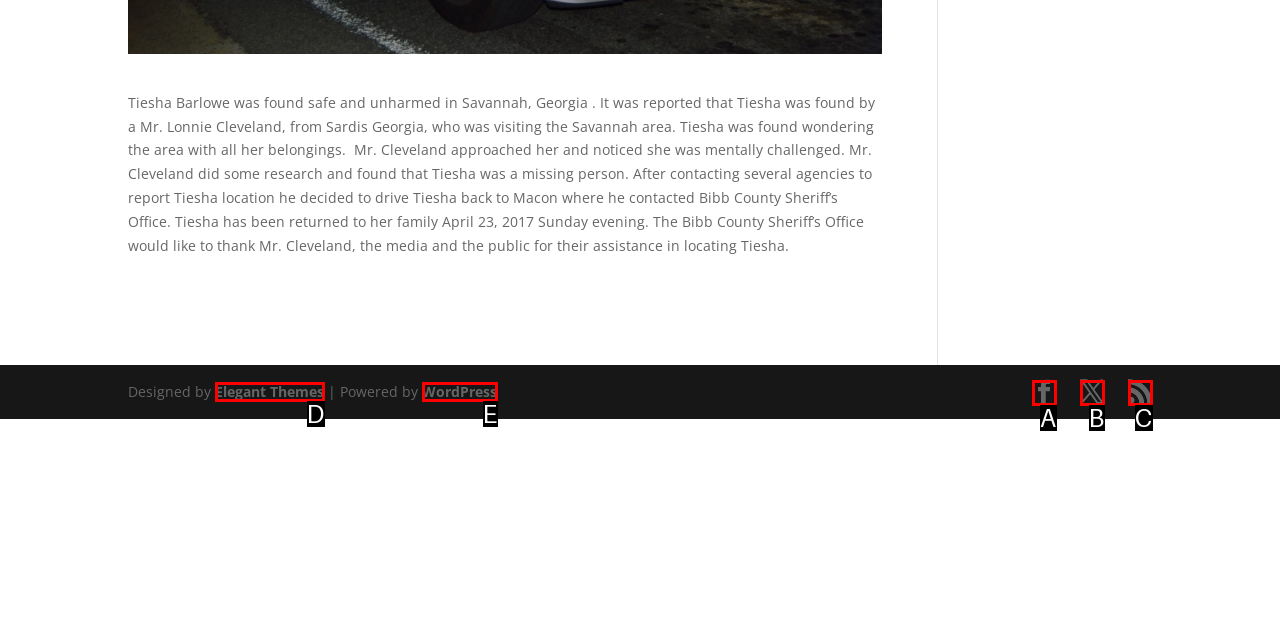Determine the option that aligns with this description: X
Reply with the option's letter directly.

B